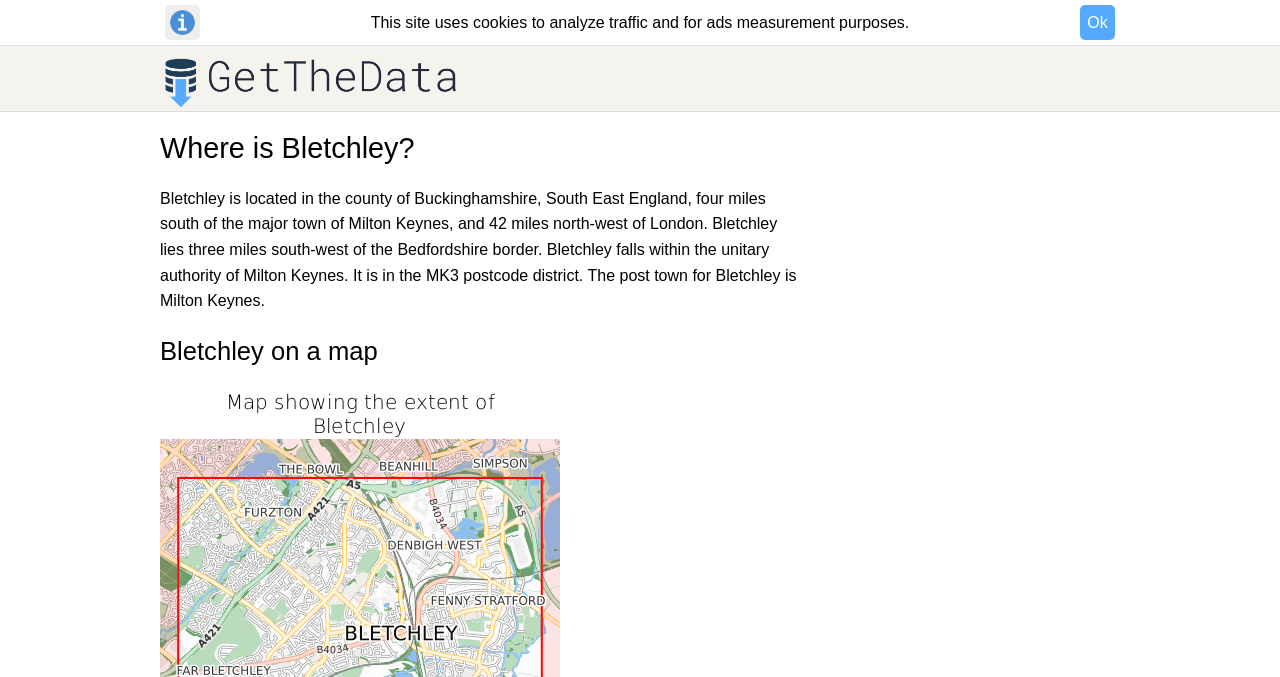How far is Bletchley from London?
Give a one-word or short-phrase answer derived from the screenshot.

42 miles